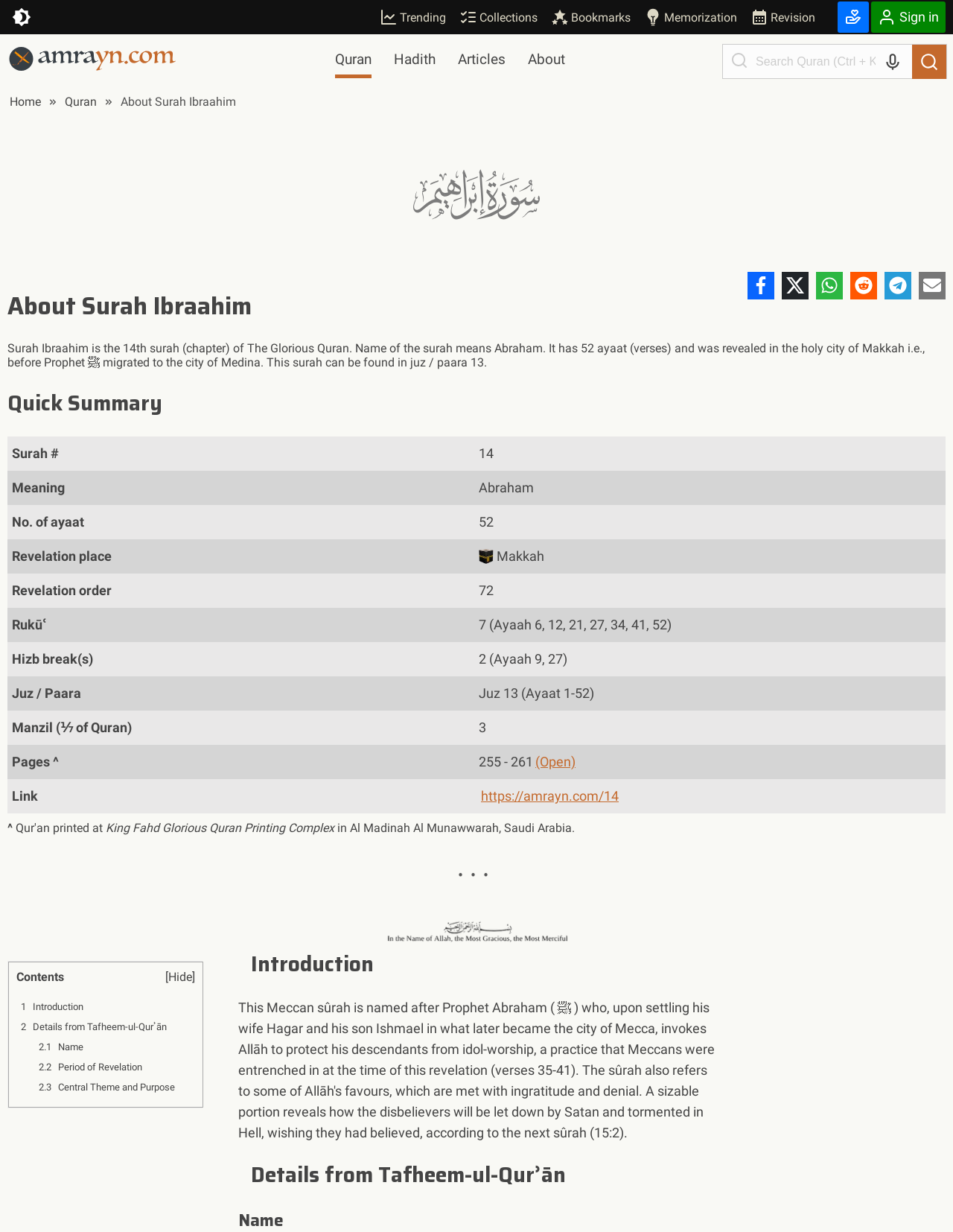How many ayaat are in Surah Ibraahim? Examine the screenshot and reply using just one word or a brief phrase.

52